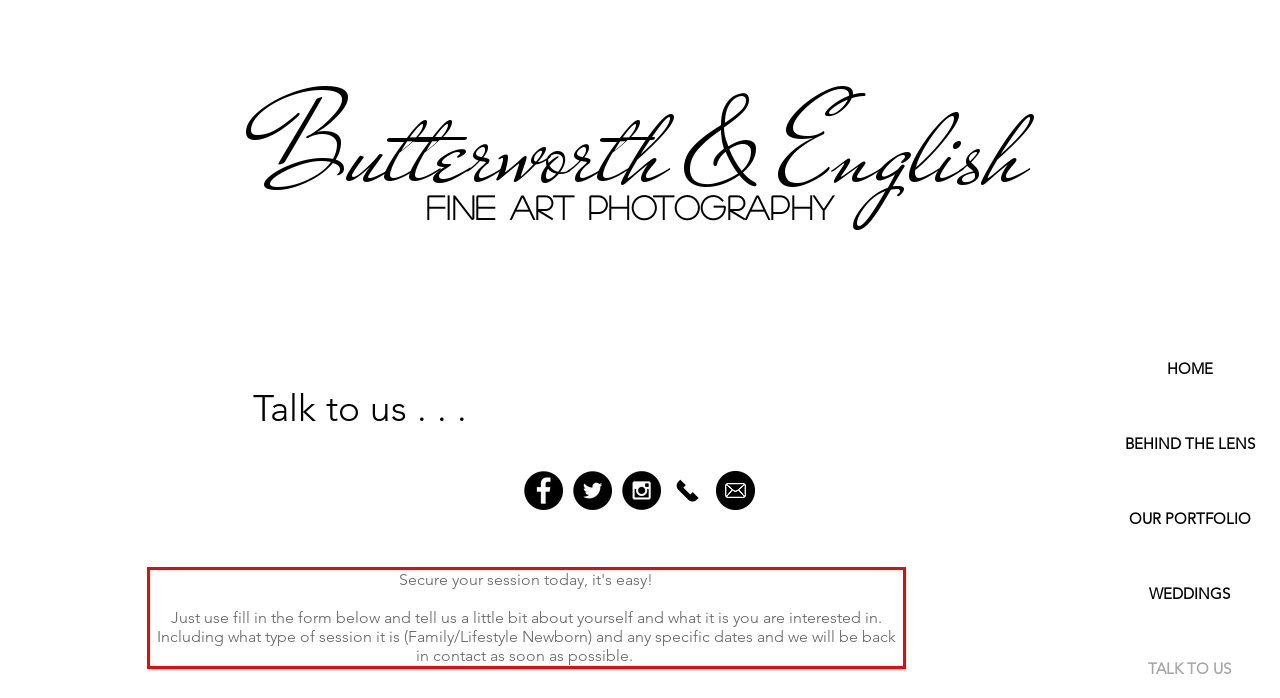Identify the text inside the red bounding box on the provided webpage screenshot by performing OCR.

Secure your session today, it's easy! Just use fill in the form below and tell us a little bit about yourself and what it is you are interested in. Including what type of session it is (Family/Lifestyle Newborn) and any specific dates and we will be back in contact as soon as possible.